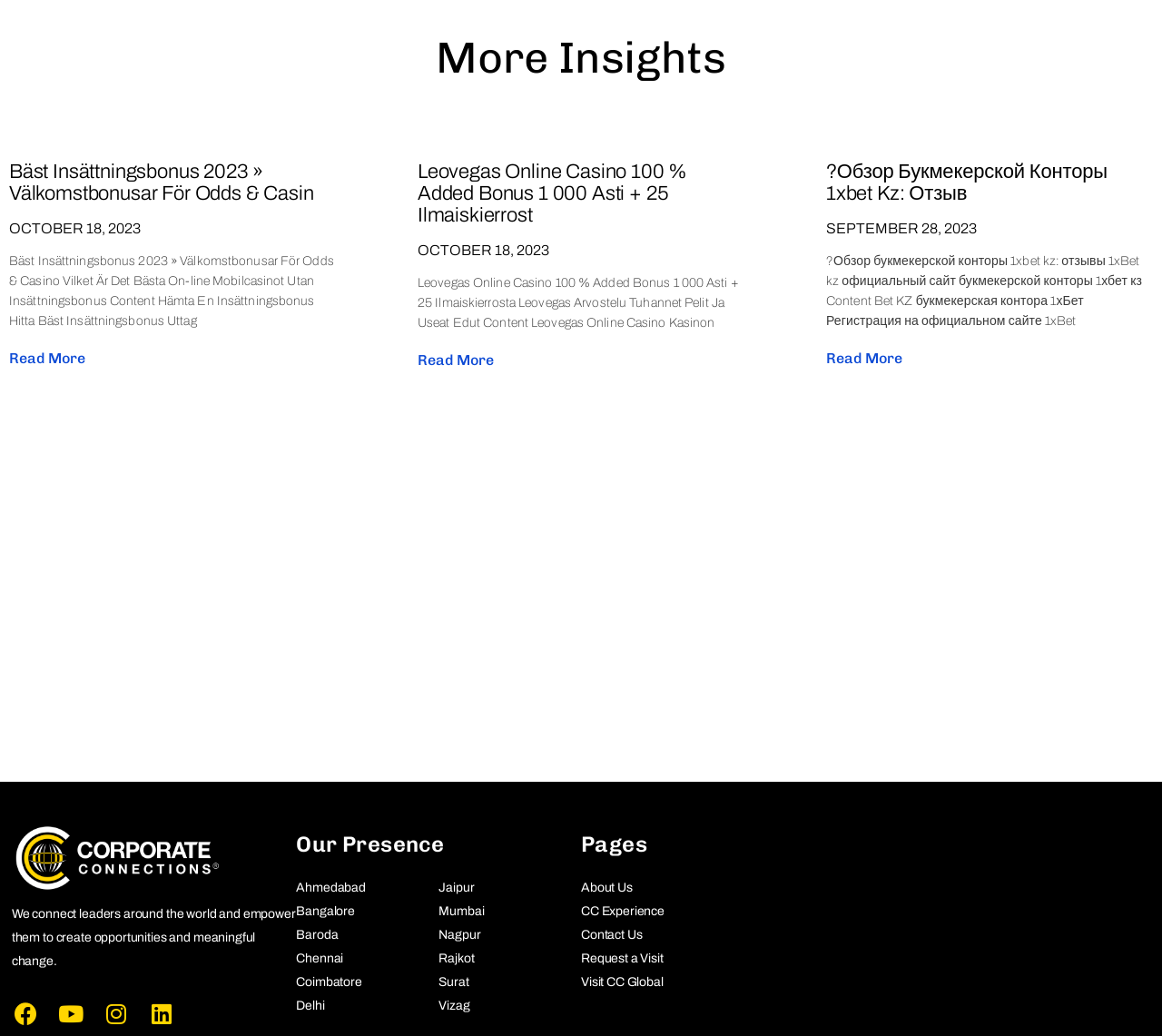Please identify the bounding box coordinates of the element I should click to complete this instruction: 'Visit About Us page'. The coordinates should be given as four float numbers between 0 and 1, like this: [left, top, right, bottom].

[0.5, 0.85, 0.544, 0.863]